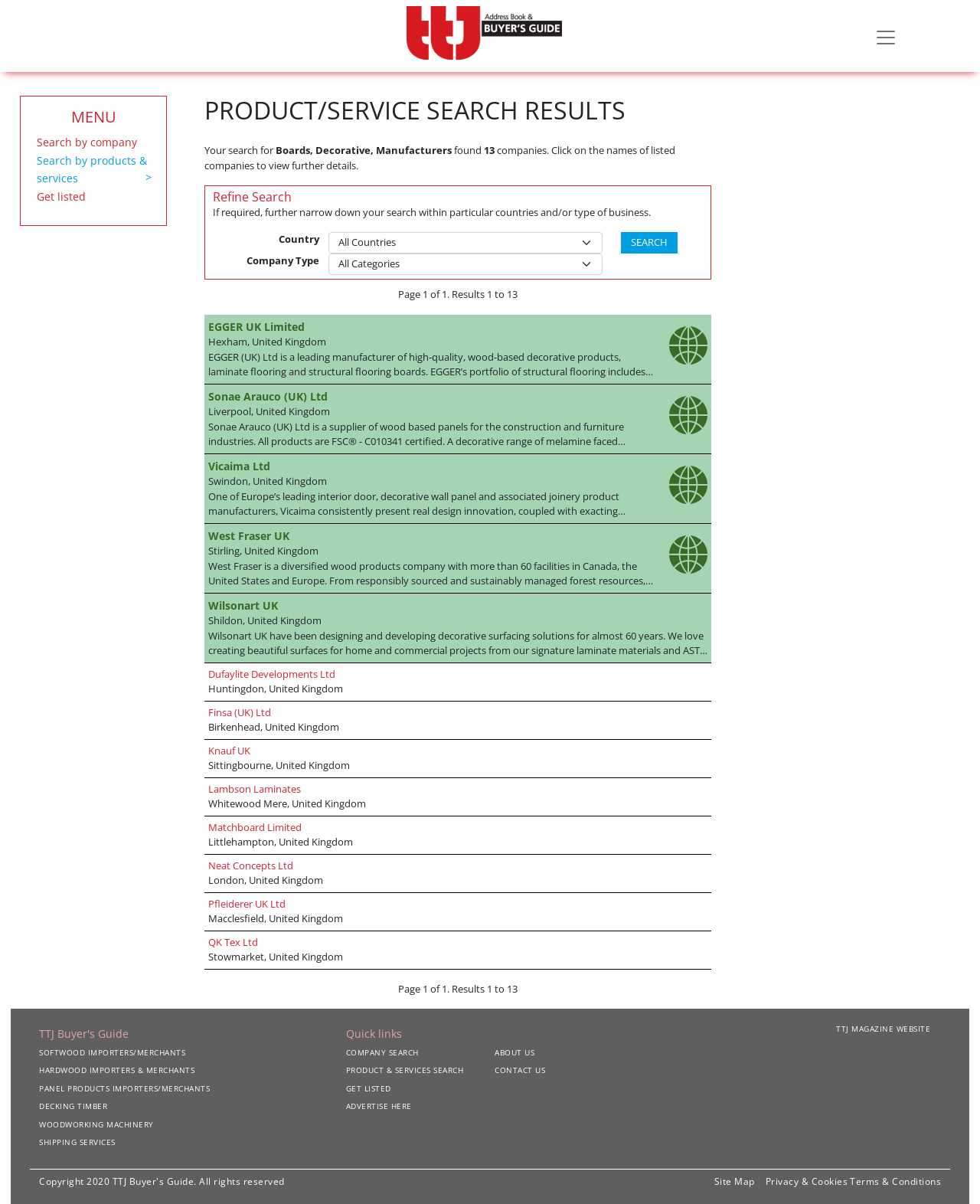How many links are there in the 'Quick links' section?
Use the screenshot to answer the question with a single word or phrase.

5